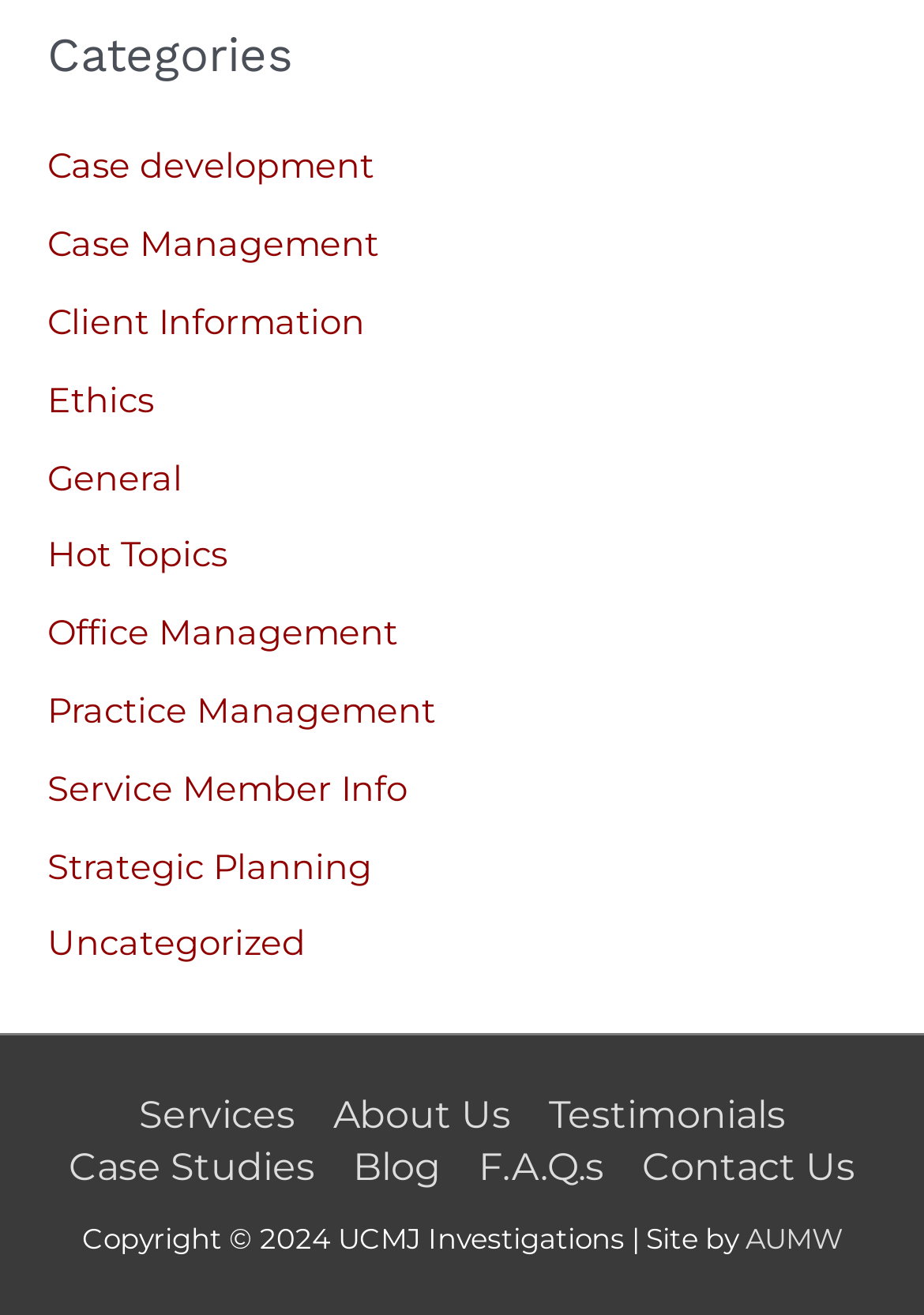Identify the bounding box coordinates of the section that should be clicked to achieve the task described: "View About Us".

[0.34, 0.831, 0.573, 0.865]